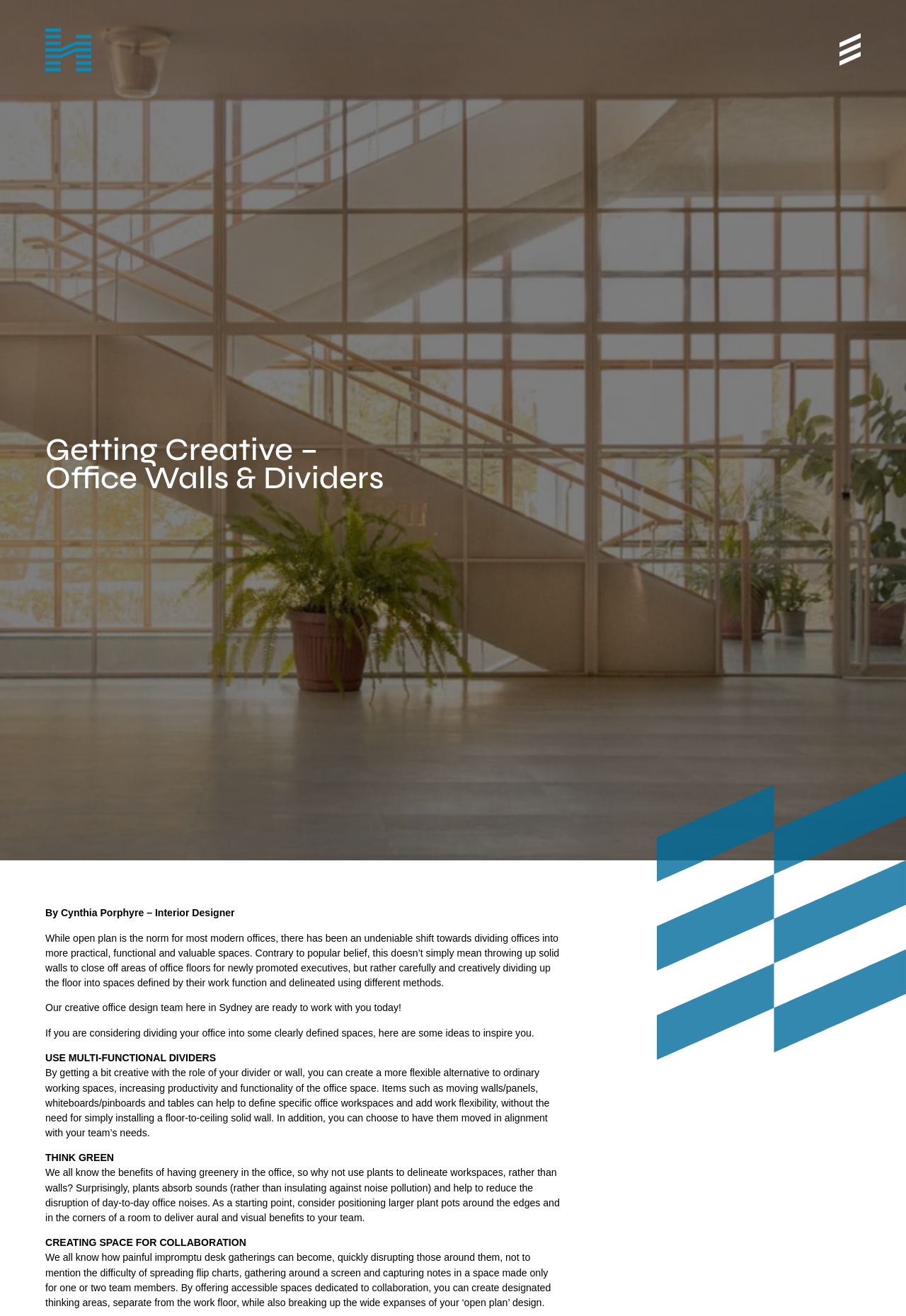Specify the bounding box coordinates of the element's area that should be clicked to execute the given instruction: "Read the 'Getting Creative – Office Walls & Dividers' article". The coordinates should be four float numbers between 0 and 1, i.e., [left, top, right, bottom].

[0.05, 0.331, 0.46, 0.374]